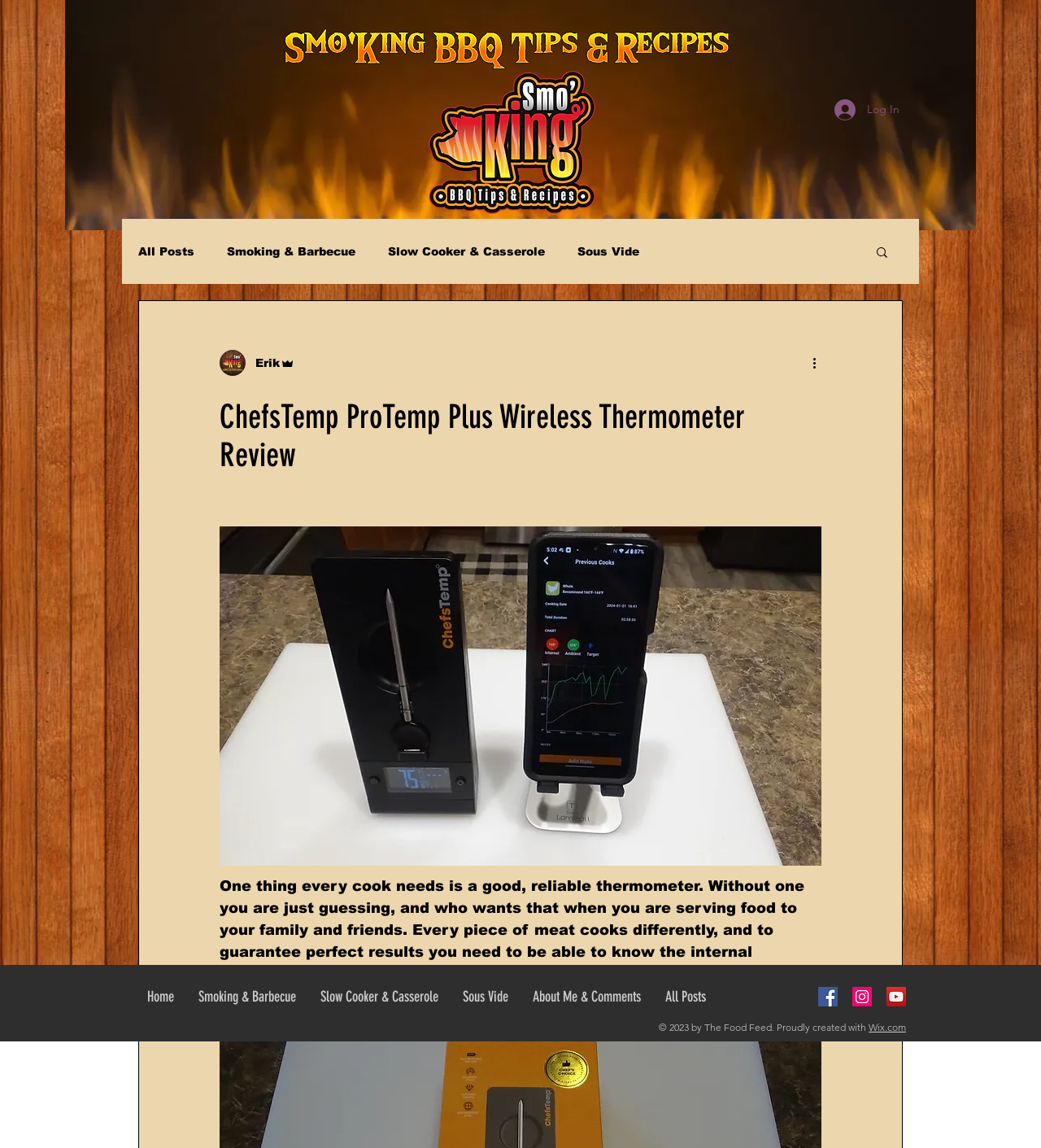From the webpage screenshot, predict the bounding box of the UI element that matches this description: "Slow Cooker & Casserole".

[0.296, 0.845, 0.433, 0.891]